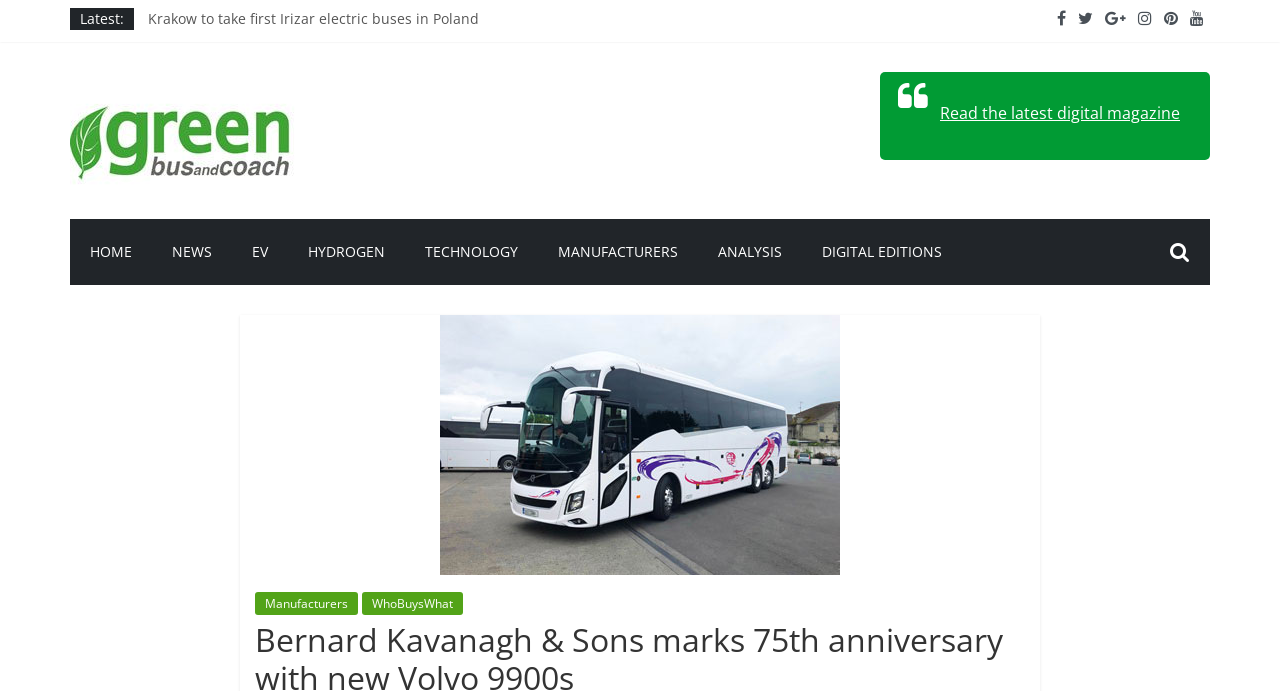Provide the bounding box coordinates of the UI element this sentence describes: "Read the latest digital magazine".

[0.734, 0.148, 0.922, 0.18]